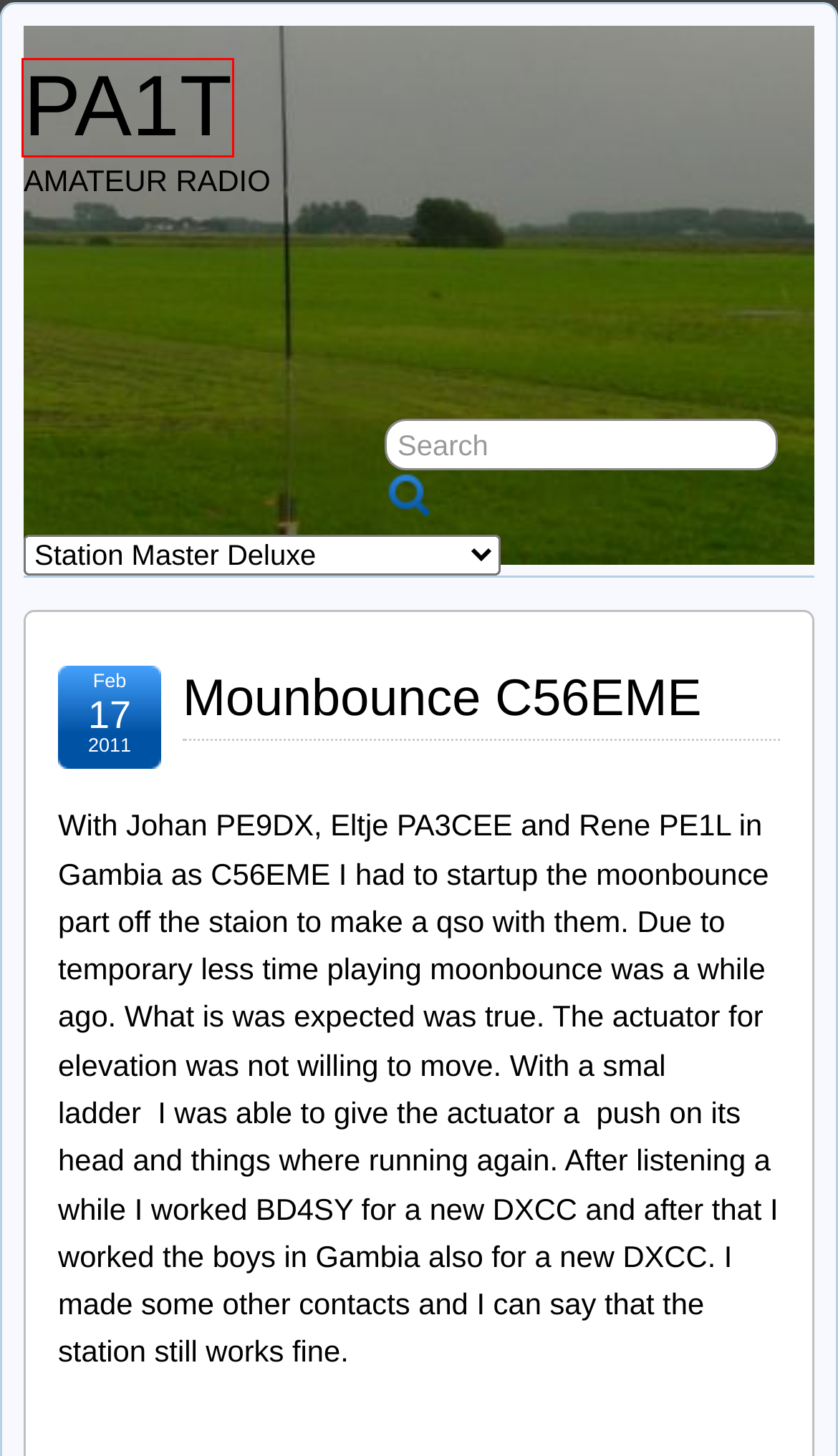Observe the screenshot of a webpage with a red bounding box around an element. Identify the webpage description that best fits the new page after the element inside the bounding box is clicked. The candidates are:
A. July 2014 – PA1T
B. Mounbounce C56EME – PA1T
C. July 2015 – PA1T
D. September 2019 – PA1T
E. August 2014 – PA1T
F. June 2011 – PA1T
G. PA1T – Amateur Radio
H. April 2015 – PA1T

G